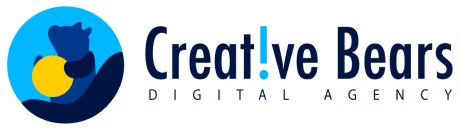What is the font color of the text 'Creative Bears'?
Analyze the screenshot and provide a detailed answer to the question.

The text 'Creative Bears' is styled in a dark blue font, which provides a striking contrast to the lighter blue background of the logo.